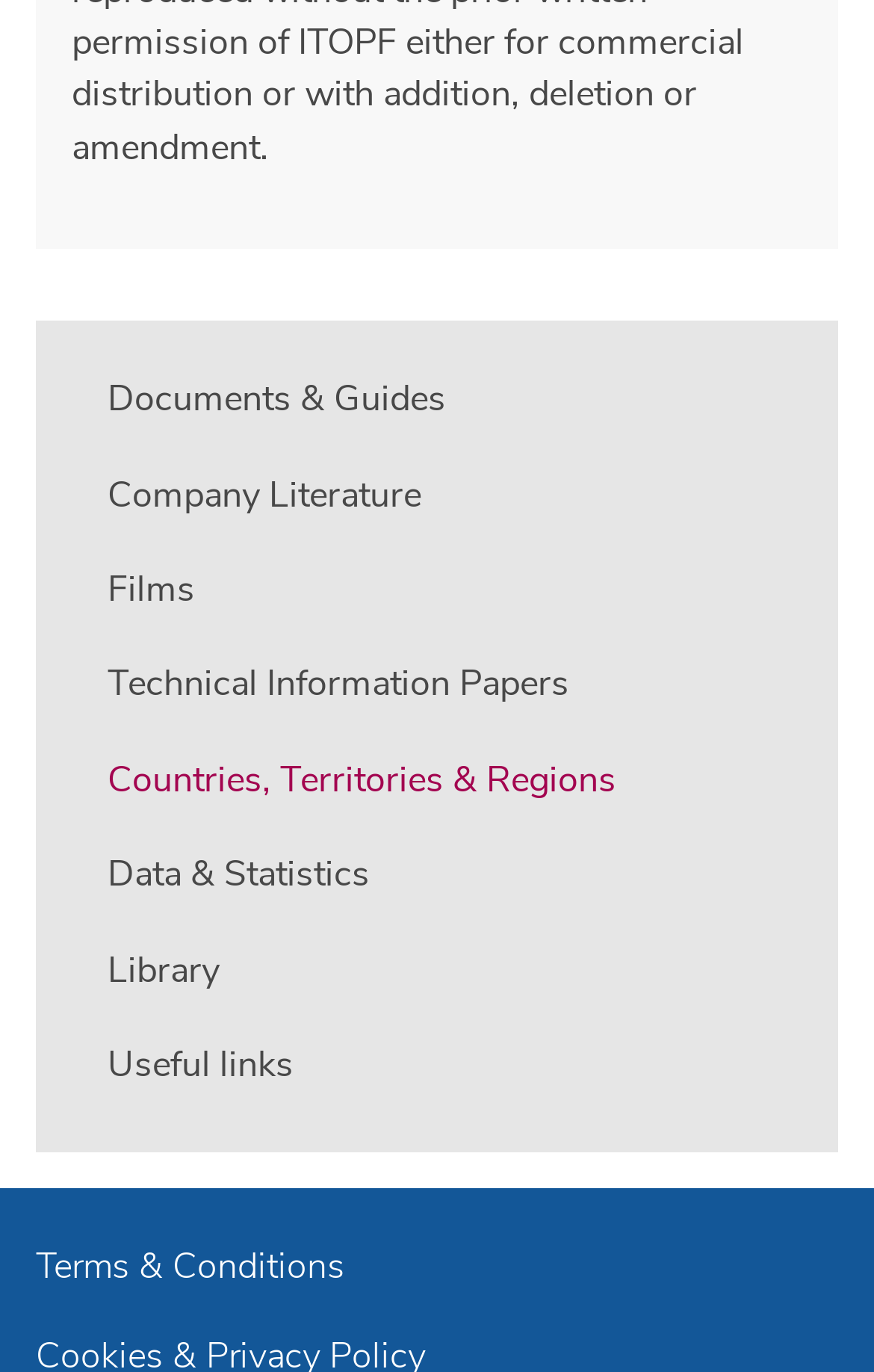Determine the bounding box coordinates of the clickable element to achieve the following action: 'Explore countries, territories, and regions'. Provide the coordinates as four float values between 0 and 1, formatted as [left, top, right, bottom].

[0.041, 0.537, 0.959, 0.601]